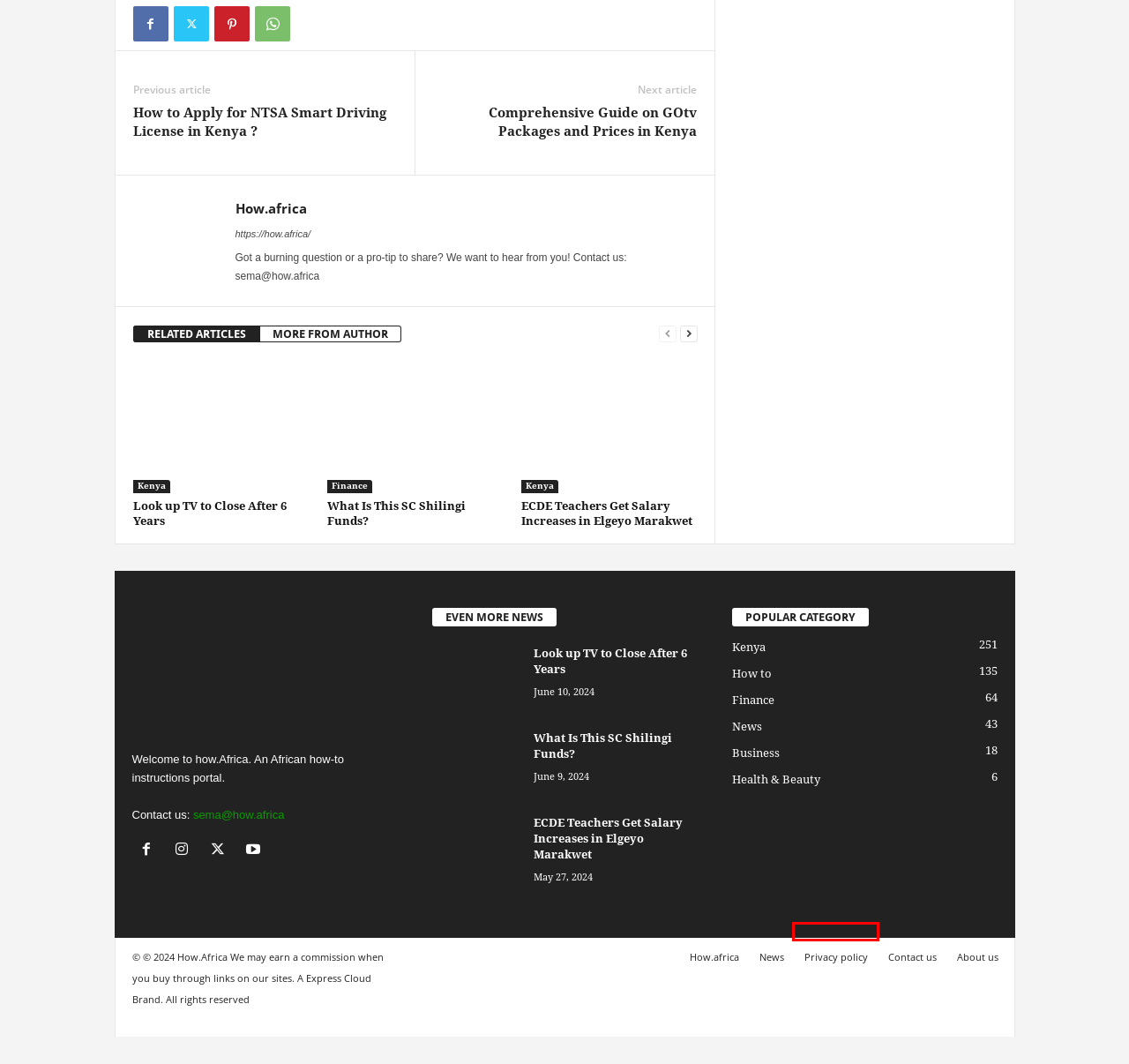You have a screenshot of a webpage with a red bounding box around an element. Select the webpage description that best matches the new webpage after clicking the element within the red bounding box. Here are the descriptions:
A. About - how.Africa. An African how-to instructions portal.
B. What Is This SC Shilingi Funds? - How to Africa Guide
C. Privacy policy - How to Africa Guide
D. Business Archives - How to Africa Guide
E. ECDE Teachers Get Salary Increases in Elgeyo Marakwet - How to Africa Guide
F. Look up TV to Close After 6 Years - How to Africa Guide
G. Health & Beauty Archives - How to Africa Guide
H. Comprehensive Guide on GOtv Packages and Prices in Kenya -

C